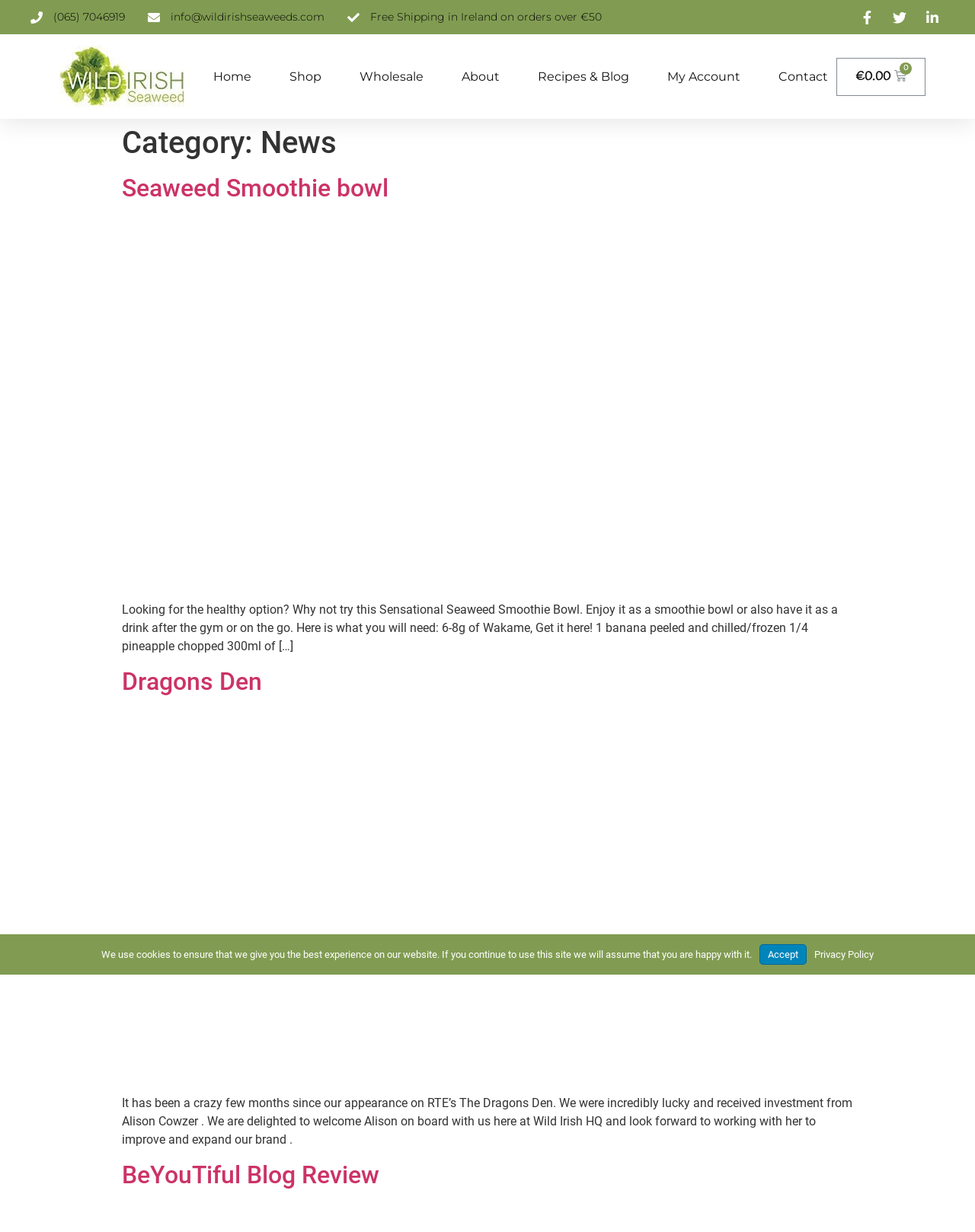Find the bounding box coordinates of the area that needs to be clicked in order to achieve the following instruction: "Click the phone number link". The coordinates should be specified as four float numbers between 0 and 1, i.e., [left, top, right, bottom].

[0.031, 0.007, 0.128, 0.02]